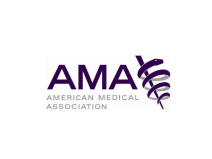Thoroughly describe what you see in the image.

The image features the logo of the American Medical Association (AMA). The design prominently displays the letters "AMA" alongside a stylized depiction of a caduceus, reflecting the organization’s commitment to the advancement of medical practice. The logo's purple color symbolizes professionalism and authority in the field of medicine. The AMA is known for its role in promoting the interests of medical professionals and advocating for public health initiatives, making this logo a recognizable emblem within the healthcare community.